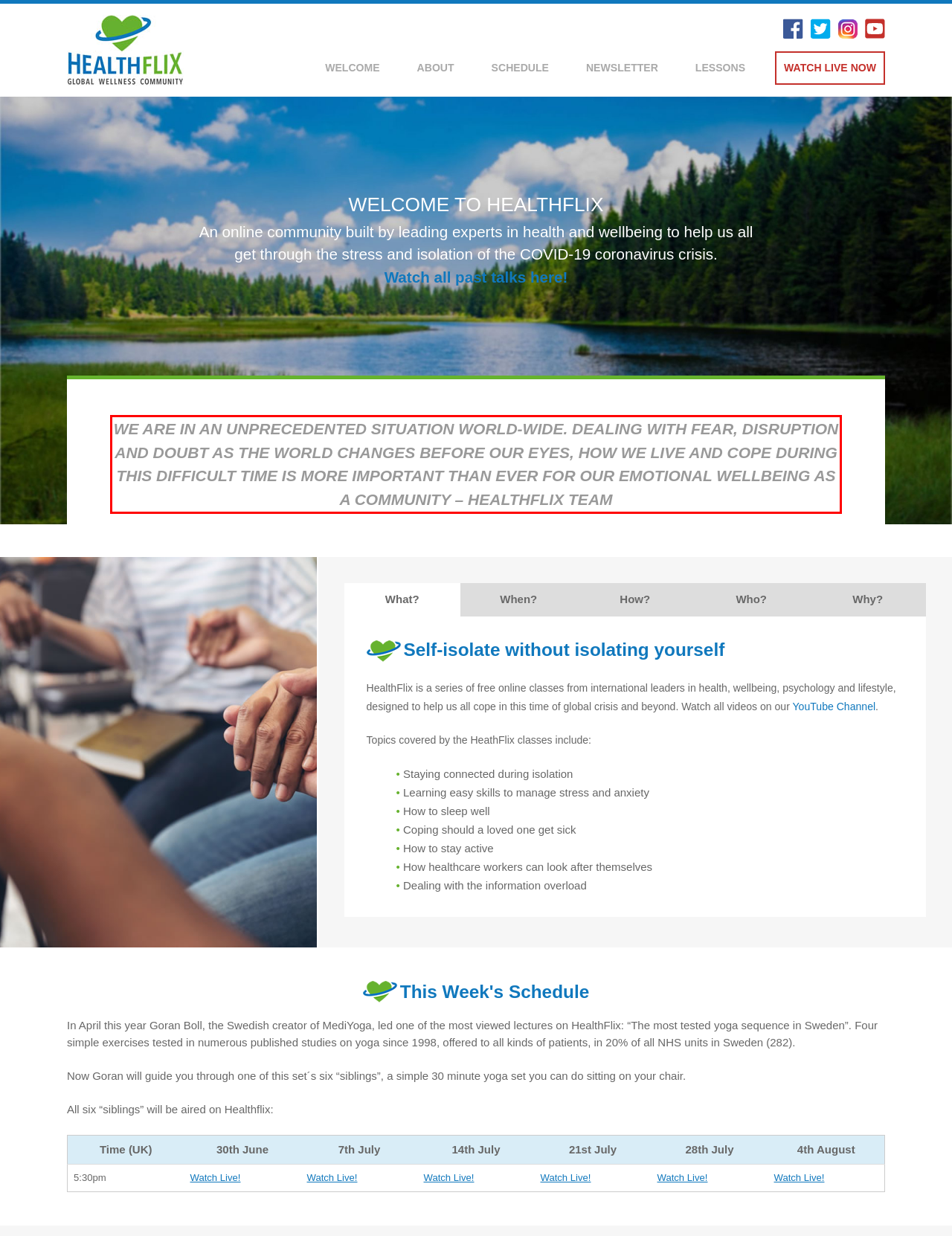You have a screenshot of a webpage, and there is a red bounding box around a UI element. Utilize OCR to extract the text within this red bounding box.

WE ARE IN AN UNPRECEDENTED SITUATION WORLD-WIDE. DEALING WITH FEAR, DISRUPTION AND DOUBT AS THE WORLD CHANGES BEFORE OUR EYES, HOW WE LIVE AND COPE DURING THIS DIFFICULT TIME IS MORE IMPORTANT THAN EVER FOR OUR EMOTIONAL WELLBEING AS A COMMUNITY – HEALTHFLIX TEAM